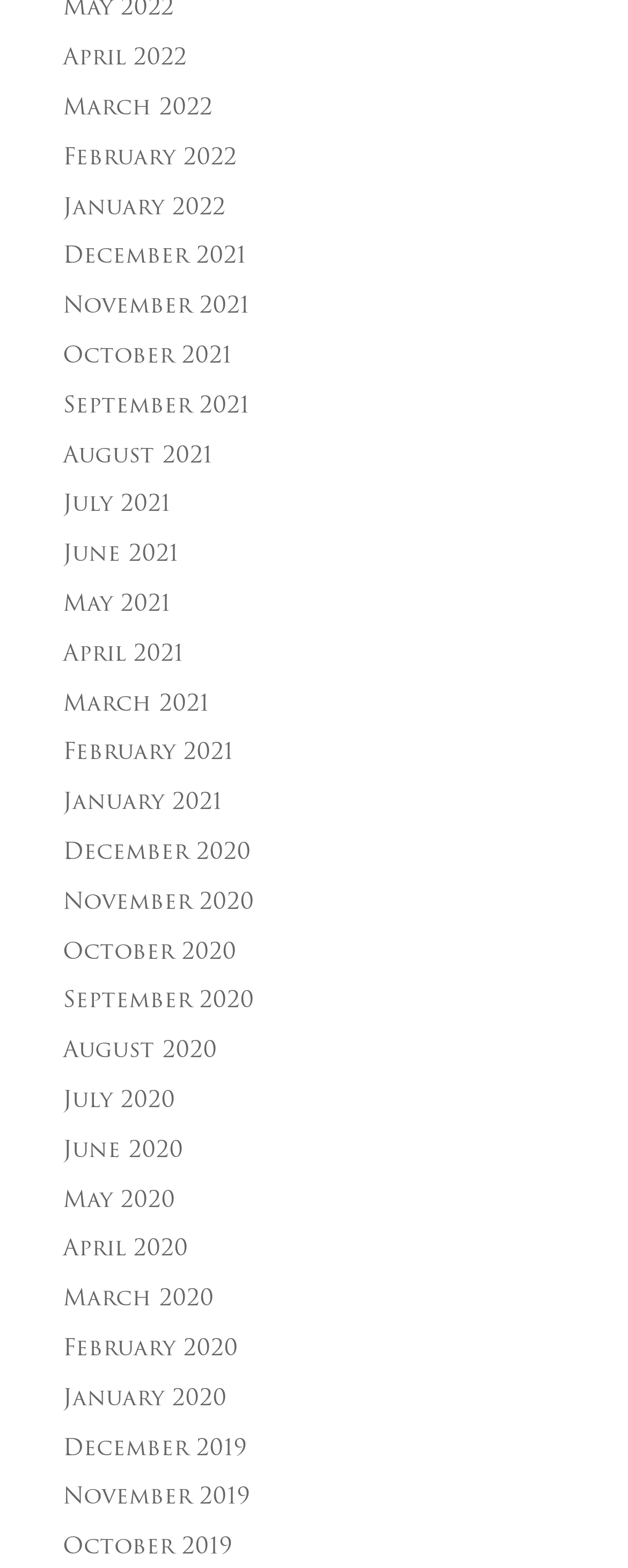Please determine the bounding box coordinates of the element to click on in order to accomplish the following task: "browse January 2020". Ensure the coordinates are four float numbers ranging from 0 to 1, i.e., [left, top, right, bottom].

[0.1, 0.885, 0.362, 0.9]